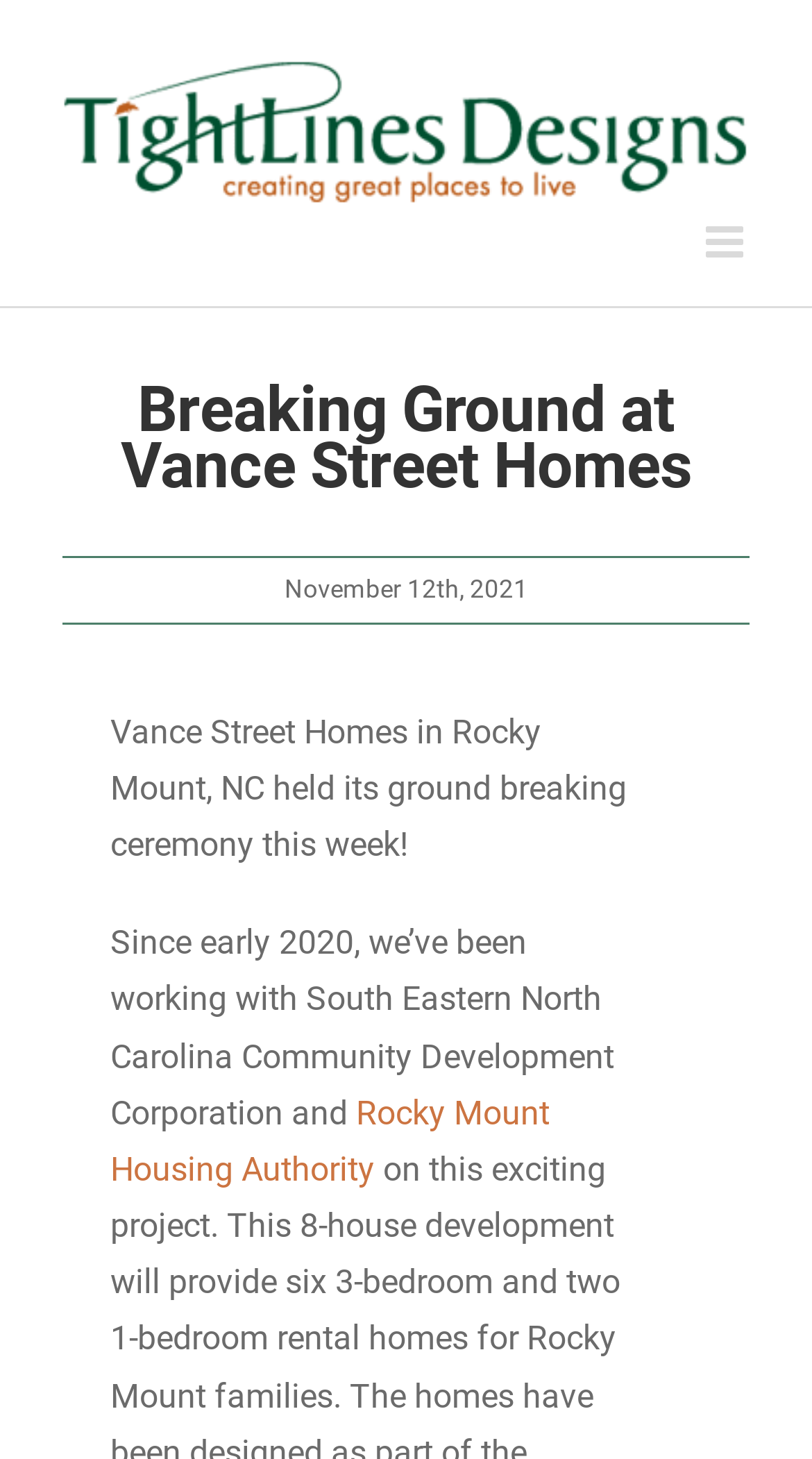Using details from the image, please answer the following question comprehensively:
Who is the partner of Vance Street Homes since early 2020?

The partners of Vance Street Homes since early 2020 can be determined by reading the text 'Since early 2020, we’ve been working with South Eastern North Carolina Community Development Corporation and Rocky Mount Housing Authority' which indicates that the partners are South Eastern North Carolina Community Development Corporation and Rocky Mount Housing Authority.